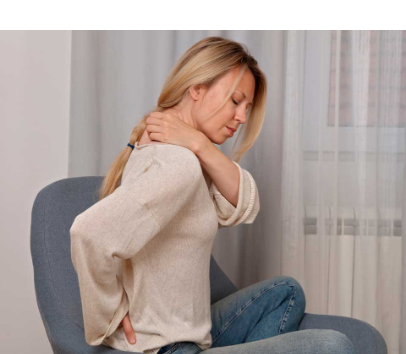What type of pants is the woman wearing?
Look at the image and respond with a one-word or short phrase answer.

Blue jeans